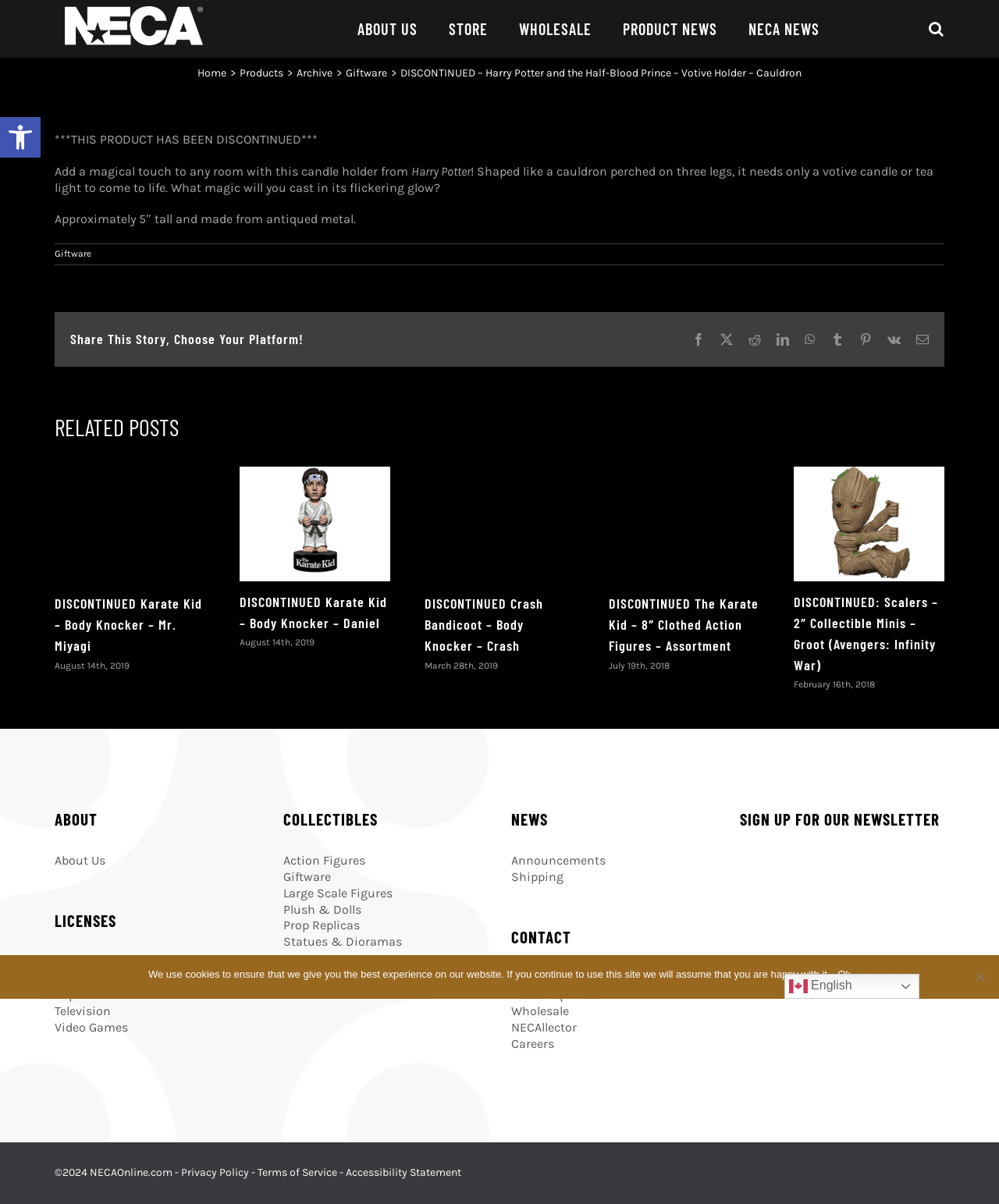Please identify the bounding box coordinates of the element I need to click to follow this instruction: "Open the 'STORE' menu".

[0.449, 0.0, 0.488, 0.048]